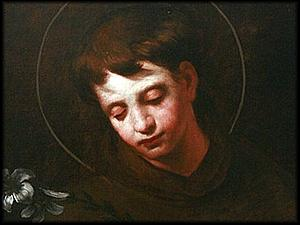What is the significance of the halo?
Use the screenshot to answer the question with a single word or phrase.

Signifies sanctity